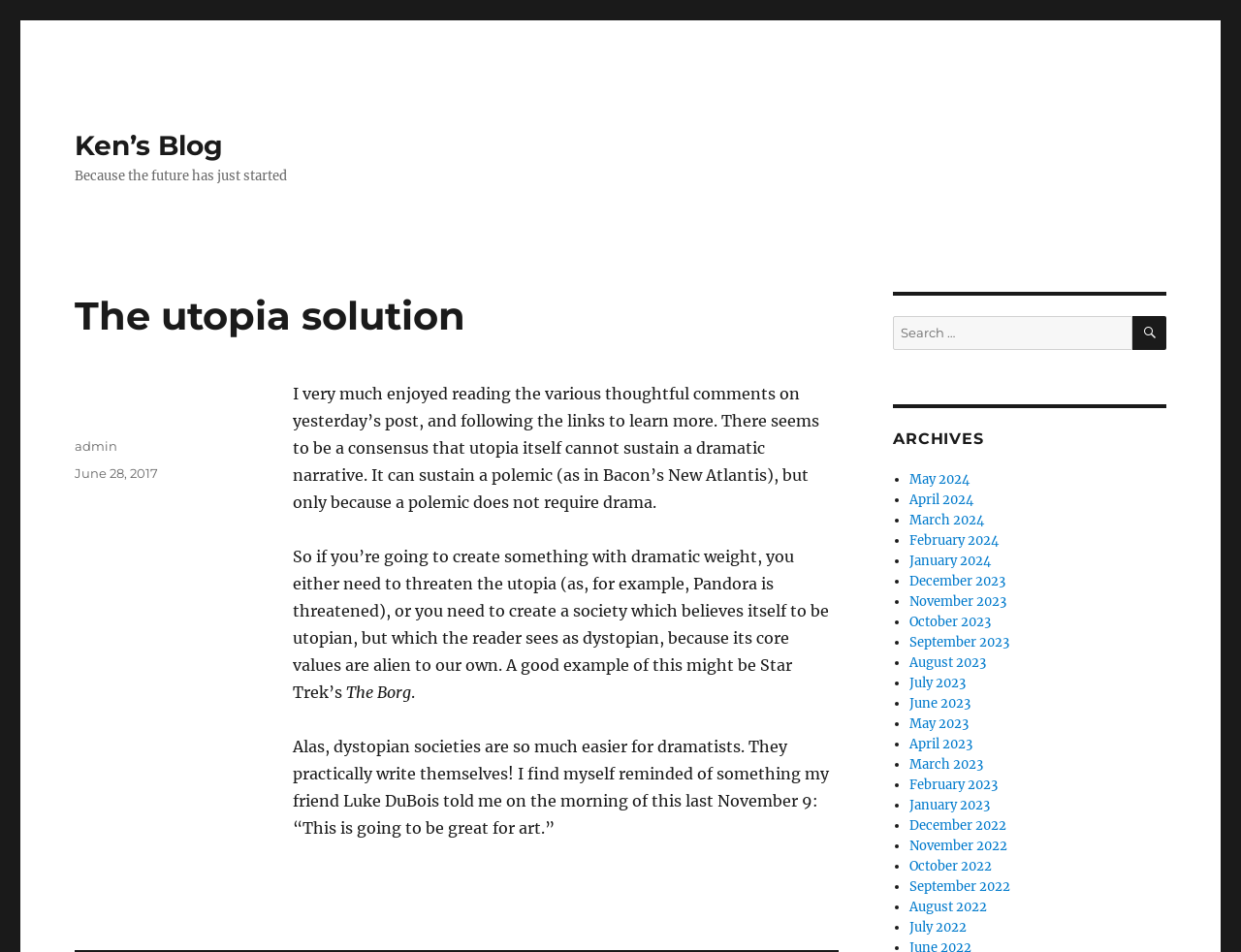Identify the bounding box coordinates for the element that needs to be clicked to fulfill this instruction: "View the archives". Provide the coordinates in the format of four float numbers between 0 and 1: [left, top, right, bottom].

[0.72, 0.45, 0.94, 0.471]